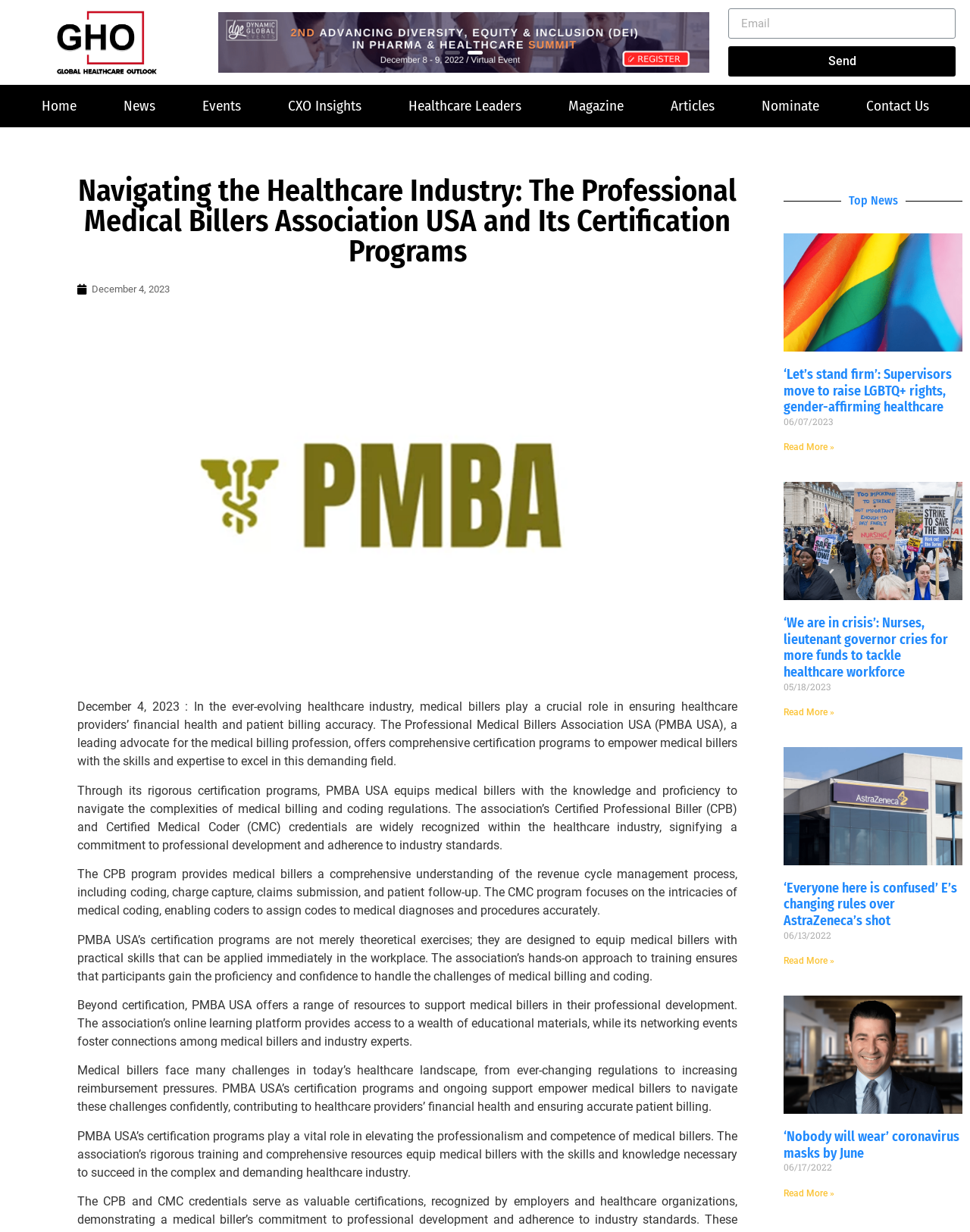Explain in detail what you observe on this webpage.

This webpage is about the Professional Medical Billers Association USA (PMBA USA) and its certification programs for medical billers. At the top, there is a toolbar with a tab list and a search box. Below the toolbar, there is a heading that reads "Navigating the Healthcare Industry: The Professional Medical Billers Association USA and Its Certification Programs". 

To the left of the heading, there is an image related to the topic. Below the heading, there are several paragraphs of text that describe the importance of medical billers in the healthcare industry, the certification programs offered by PMBA USA, and the benefits of these programs. The text is divided into sections, each with a specific focus, such as the certification programs, the skills and knowledge gained, and the resources provided by PMBA USA.

On the right side of the page, there is a section titled "Top News" with four news articles. Each article has a heading, a link to read more, and a date. The articles appear to be related to healthcare and medical billing.

At the bottom of the page, there is a section with a link to the home page, news, events, and other resources. There is also a textbox to enter an email address and a button to send it.